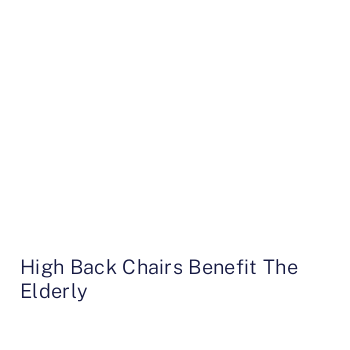Respond concisely with one word or phrase to the following query:
What are the benefits of high back chairs for elderly individuals?

Improved posture, safety, and quality of life